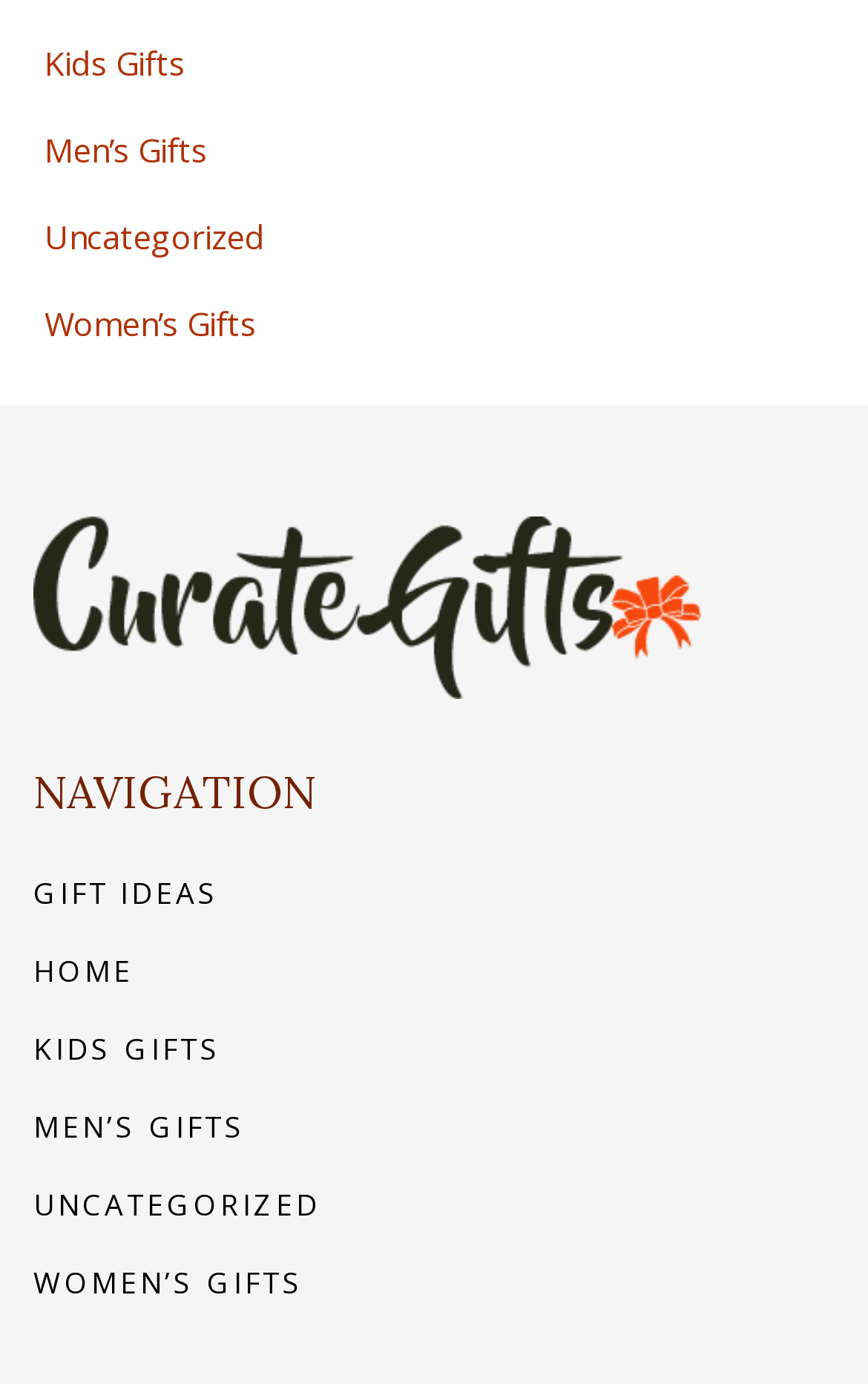Please provide a comprehensive response to the question based on the details in the image: What are the main gift categories?

By examining the links at the top of the webpage, I can see that the main gift categories are Kids Gifts, Men’s Gifts, Women’s Gifts, and Uncategorized.